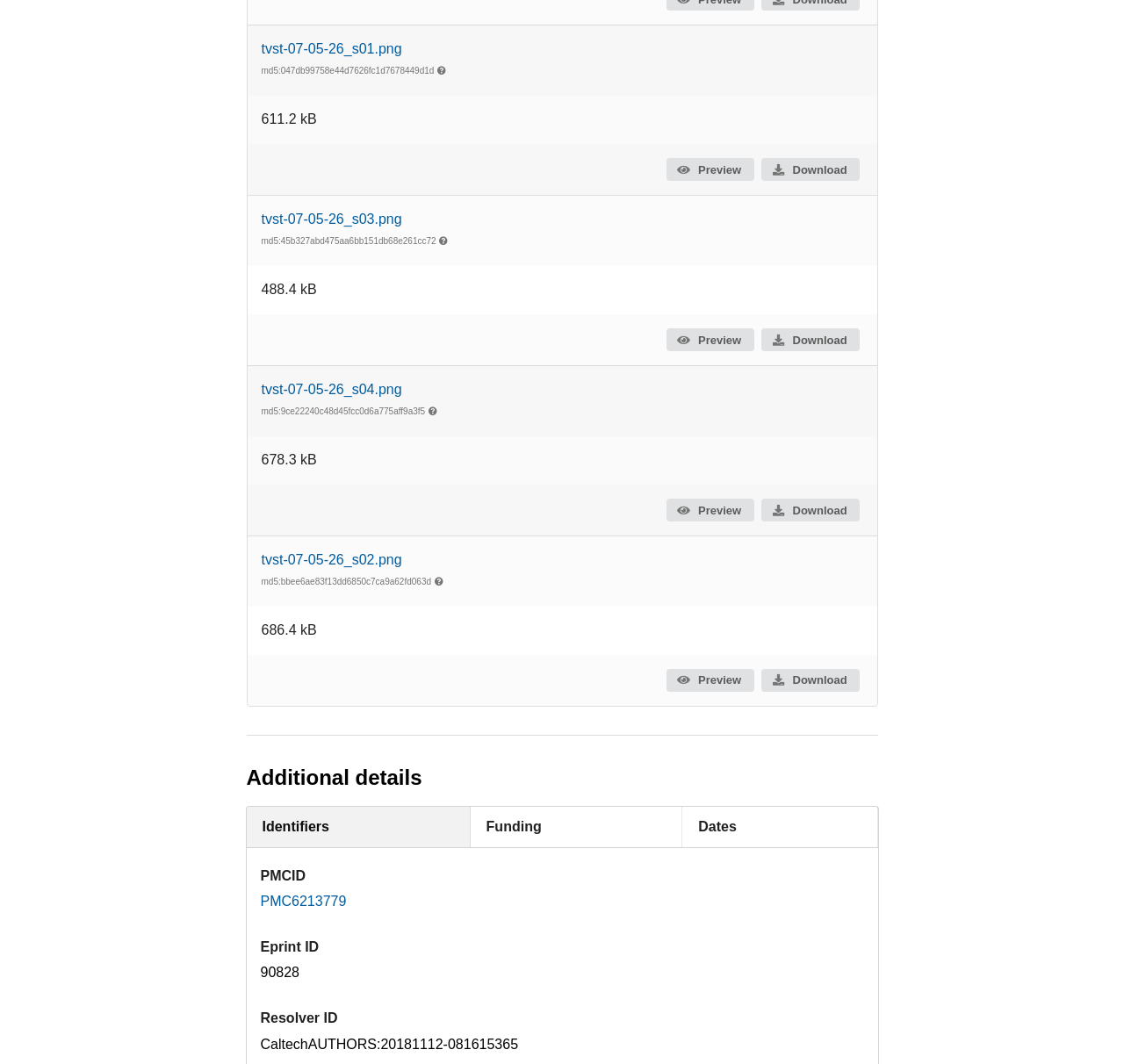Please provide a one-word or short phrase answer to the question:
What is the PMCID of the article?

PMC6213779